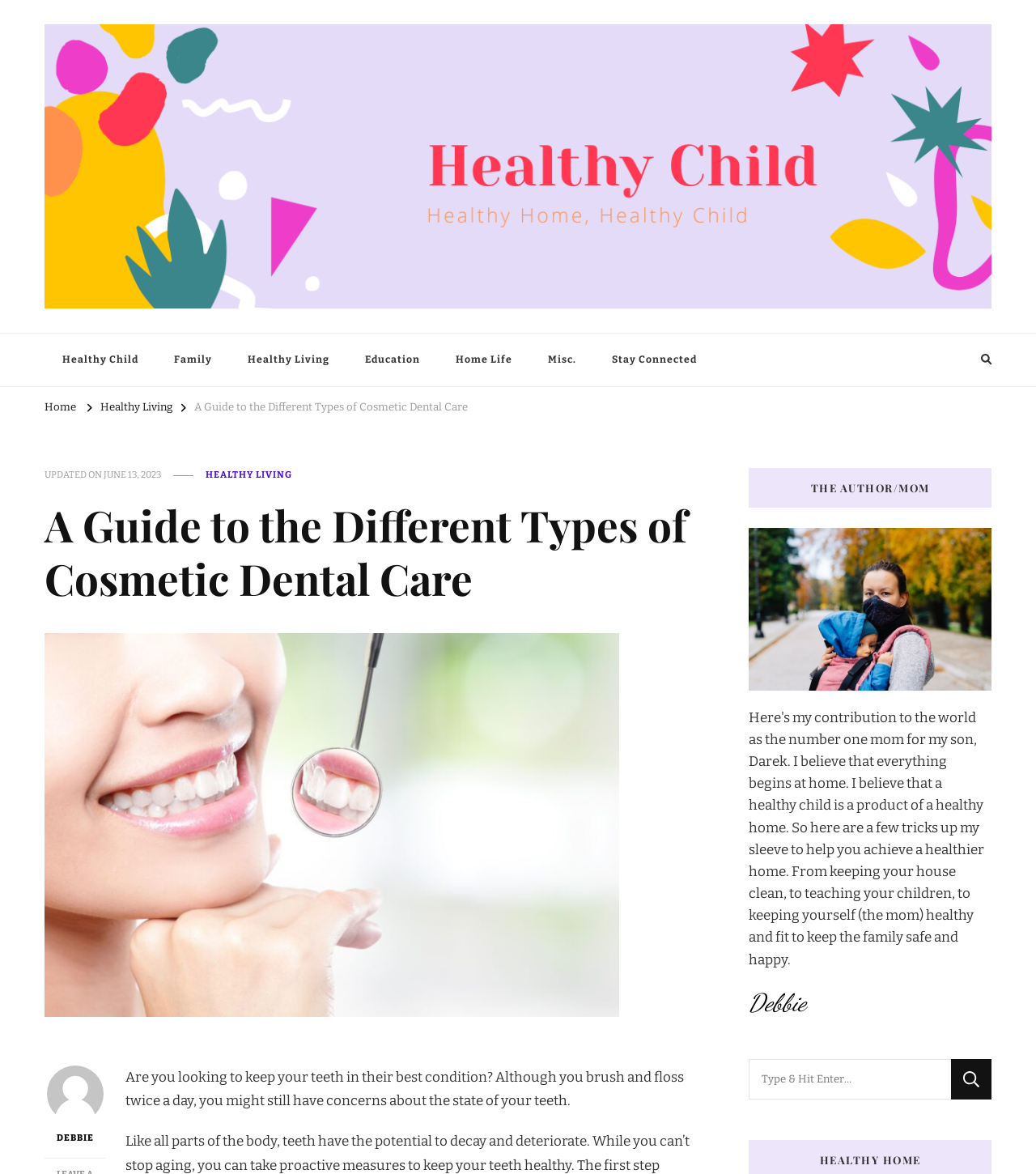Provide the bounding box coordinates of the section that needs to be clicked to accomplish the following instruction: "Check the author's profile."

[0.723, 0.841, 0.778, 0.866]